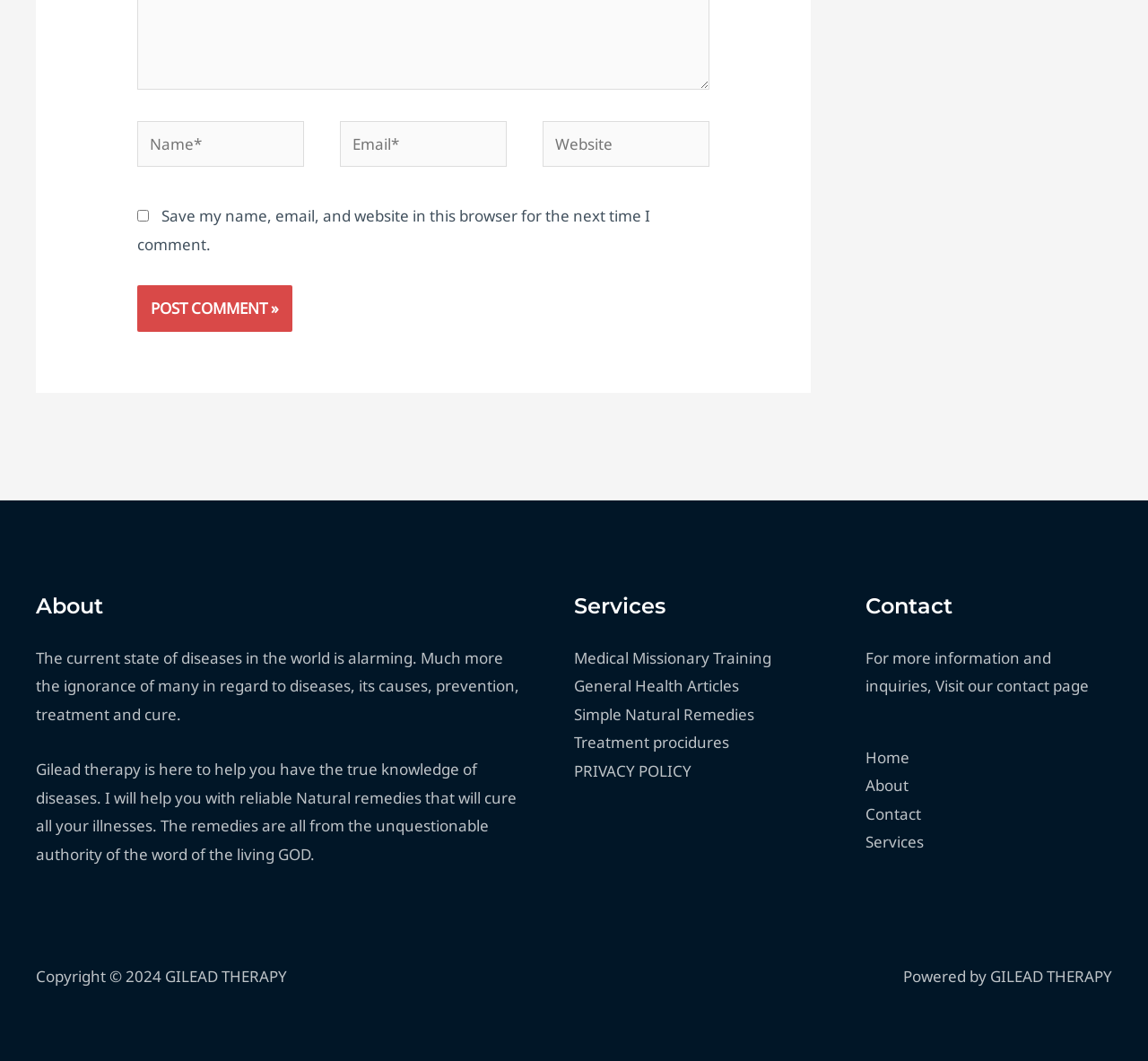From the webpage screenshot, predict the bounding box coordinates (top-left x, top-left y, bottom-right x, bottom-right y) for the UI element described here: Home

[0.754, 0.704, 0.792, 0.723]